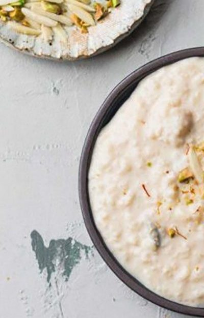In which cuisines is Kheer cherished?
Based on the image, give a concise answer in the form of a single word or short phrase.

Pakistani and South Indian